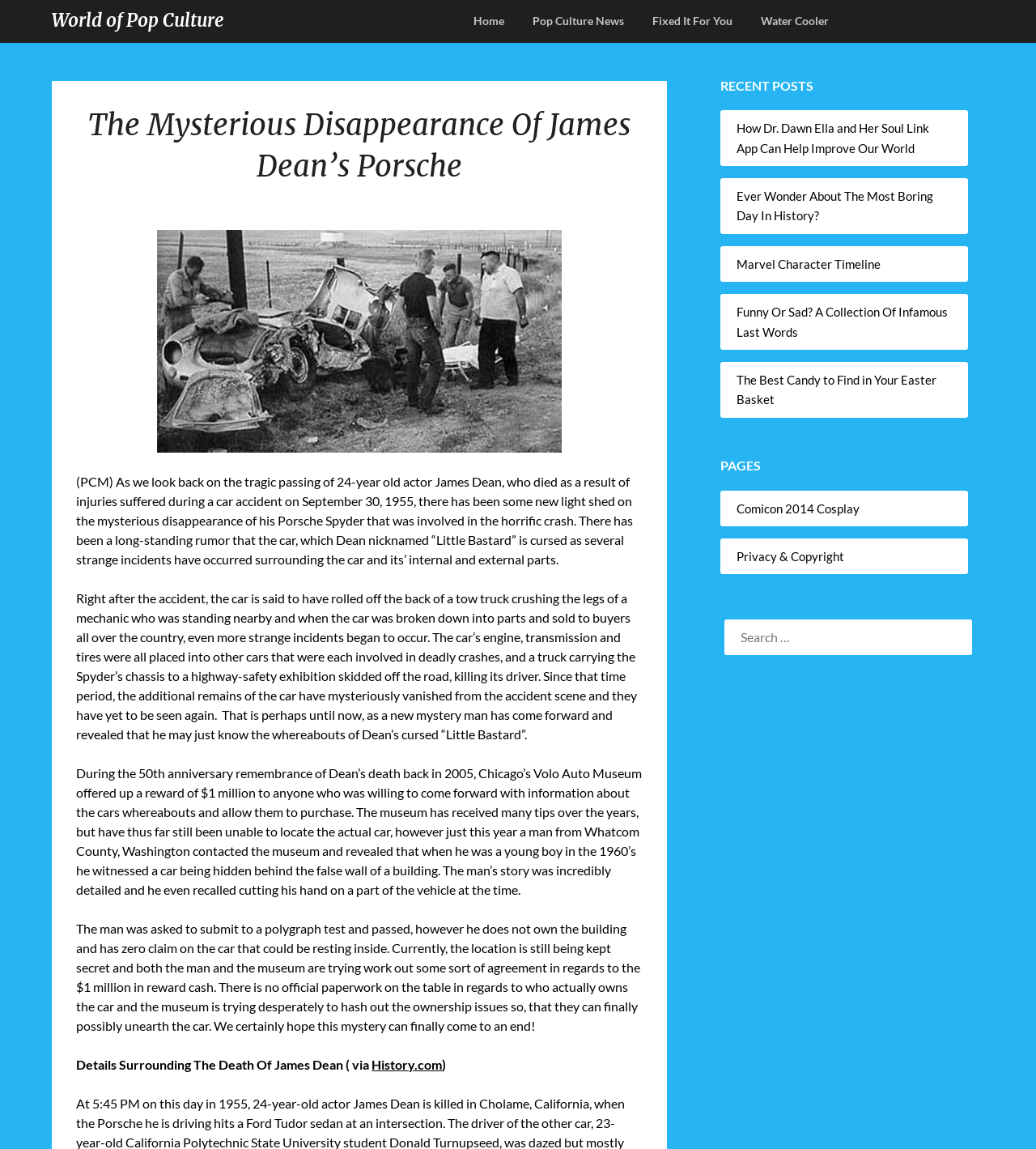Determine the bounding box coordinates of the target area to click to execute the following instruction: "Click on the 'Home' link."

[0.457, 0.0, 0.499, 0.037]